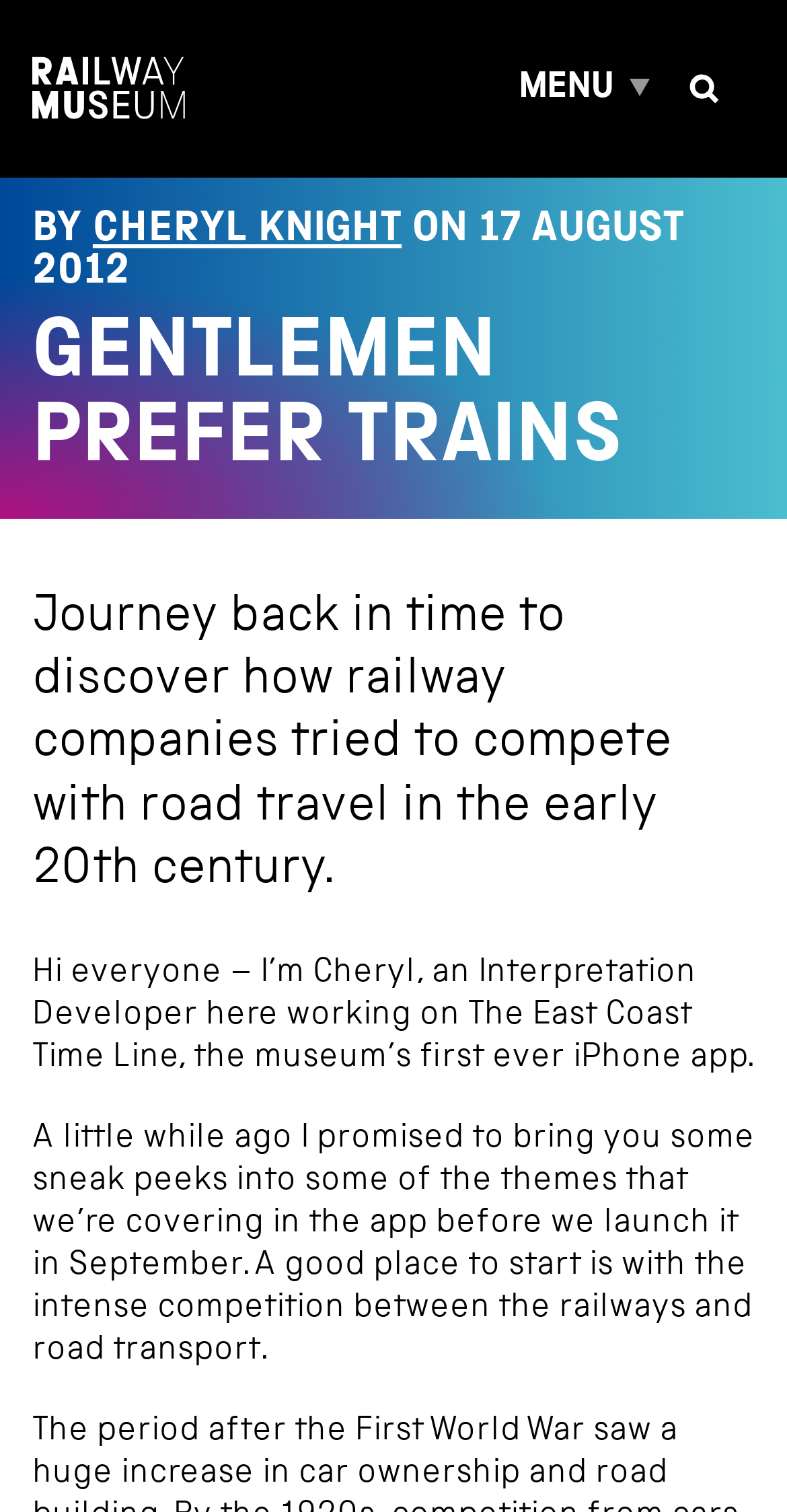Respond to the question below with a single word or phrase:
What is the name of the museum?

National Railway Museum